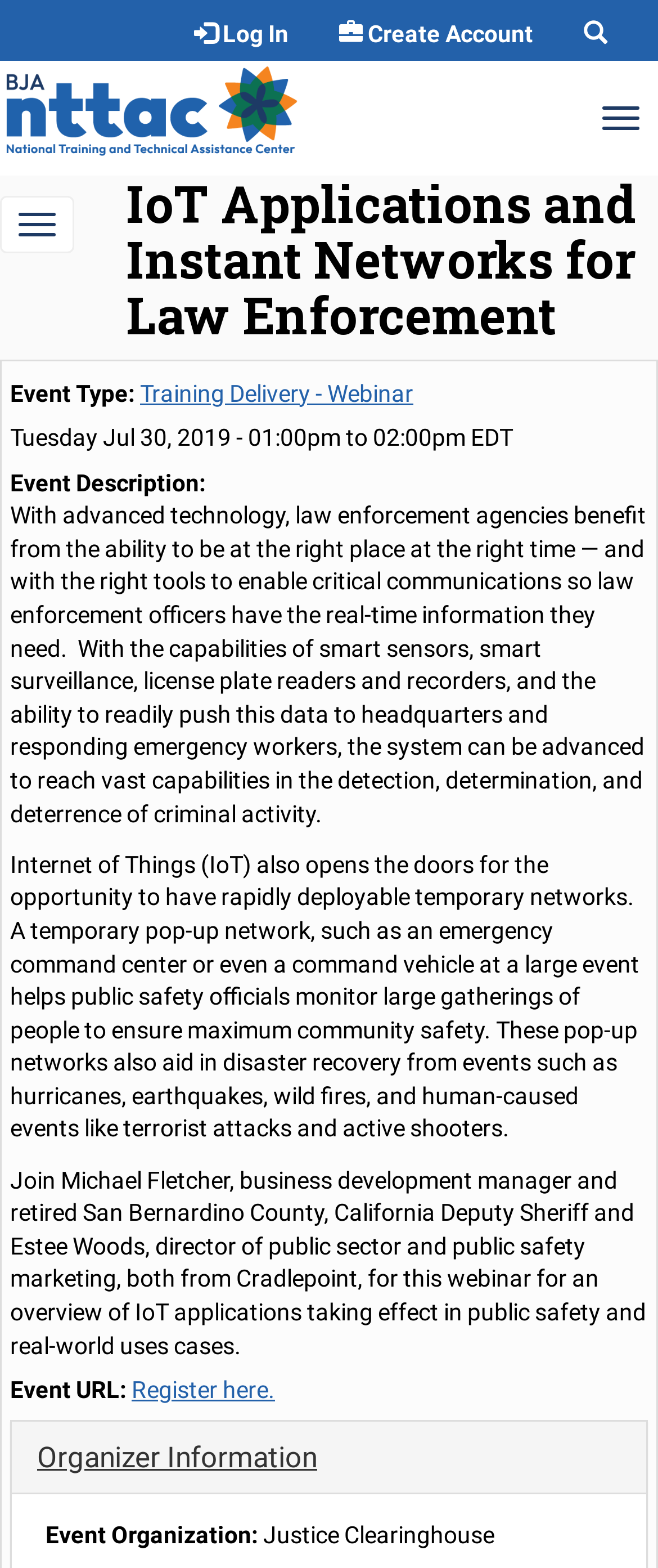Who is the business development manager from Cradlepoint?
Please craft a detailed and exhaustive response to the question.

I found the answer by reading the event description, which mentions that Michael Fletcher, a business development manager and retired San Bernardino County, California Deputy Sheriff, will be presenting a webinar on IoT applications in public safety.